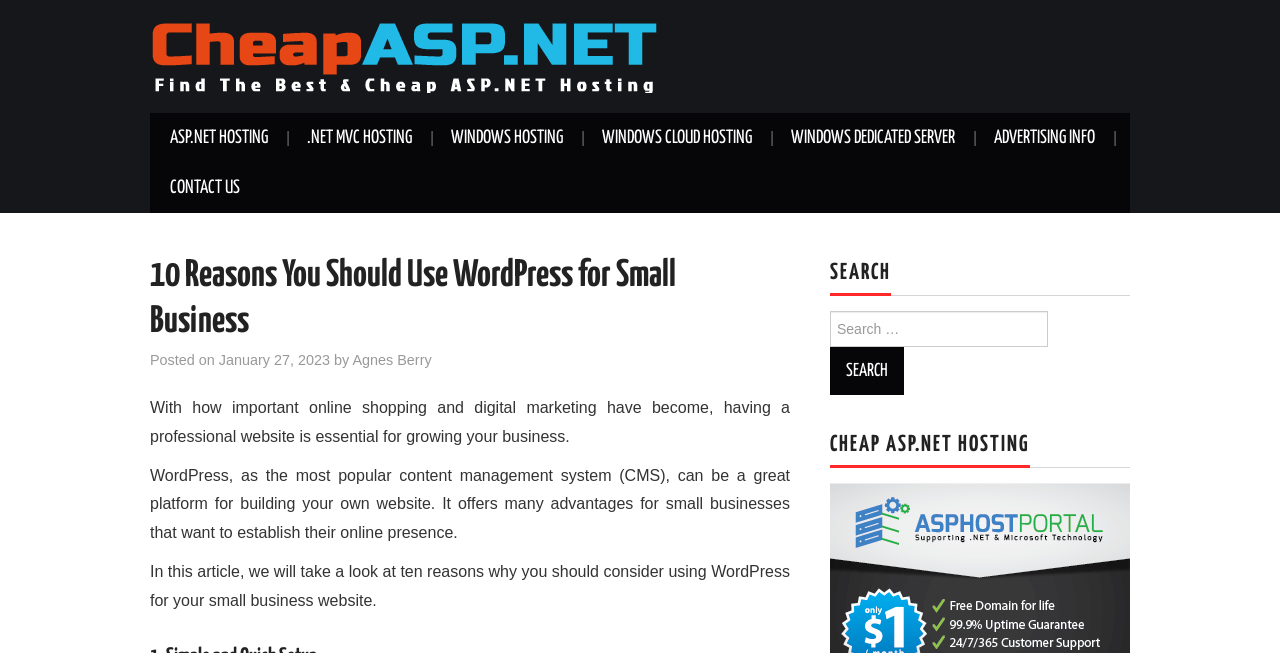Please identify the bounding box coordinates for the region that you need to click to follow this instruction: "Visit ASP.NET HOSTING page".

[0.117, 0.173, 0.225, 0.25]